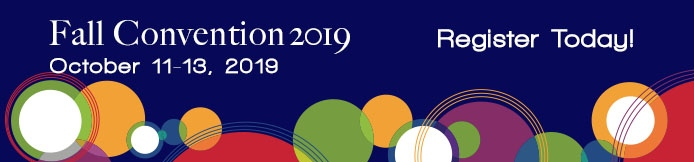Describe the image with as much detail as possible.

The image showcases a vibrant promotional banner for the "Fall Convention 2019," emphasizing the event date from October 11-13, 2019. The design features a rich navy background adorned with colorful, overlapping circles in various sizes, creating a lively and dynamic aesthetic. The text is elegantly presented, highlighting "Fall Convention 2019" in a stylish font, while the compelling call to action "Register Today!" encourages immediate participation. This visual representation serves to attract attendees to the event organized by the Washington State Psychological Association, promoting engagement and a sense of urgency to register.